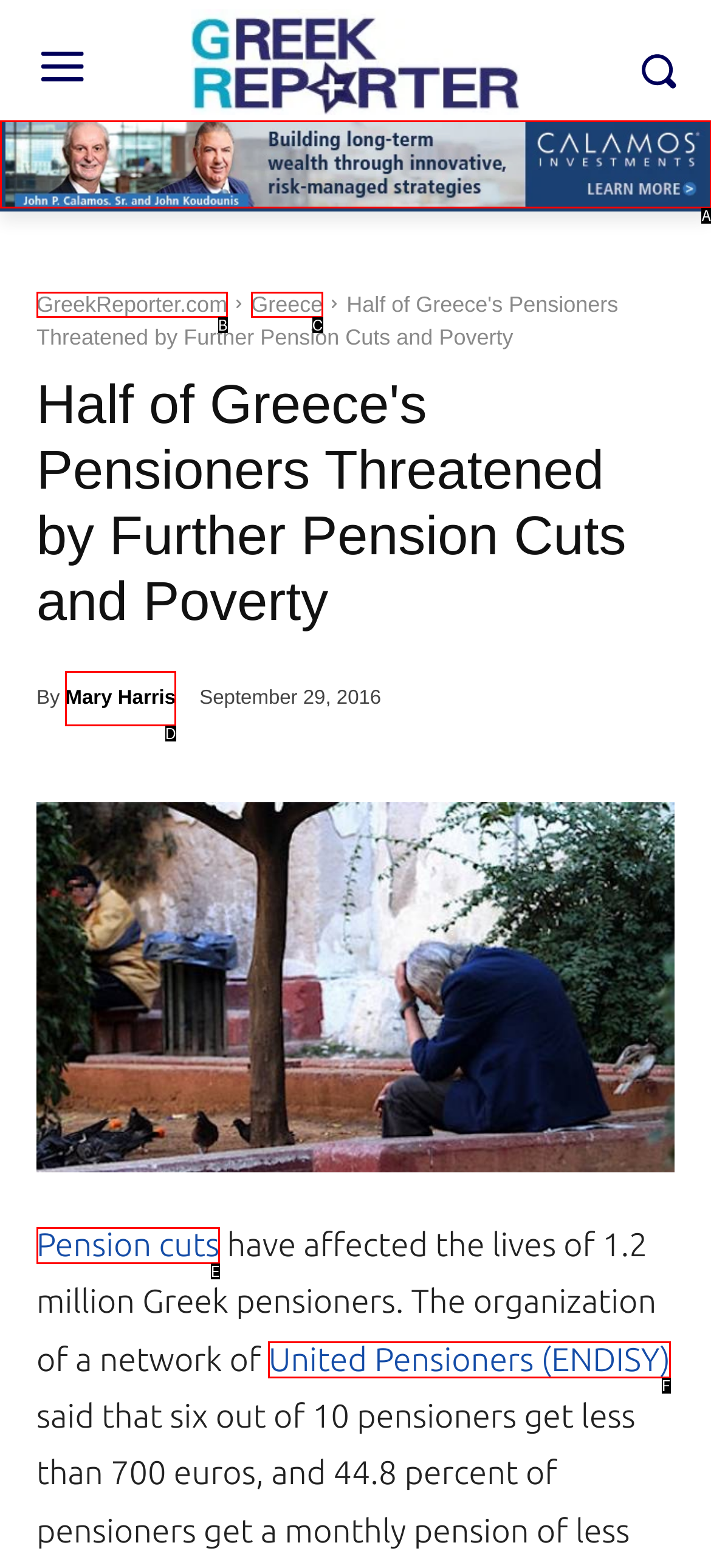Tell me which option best matches the description: GreekReporter.com
Answer with the option's letter from the given choices directly.

B